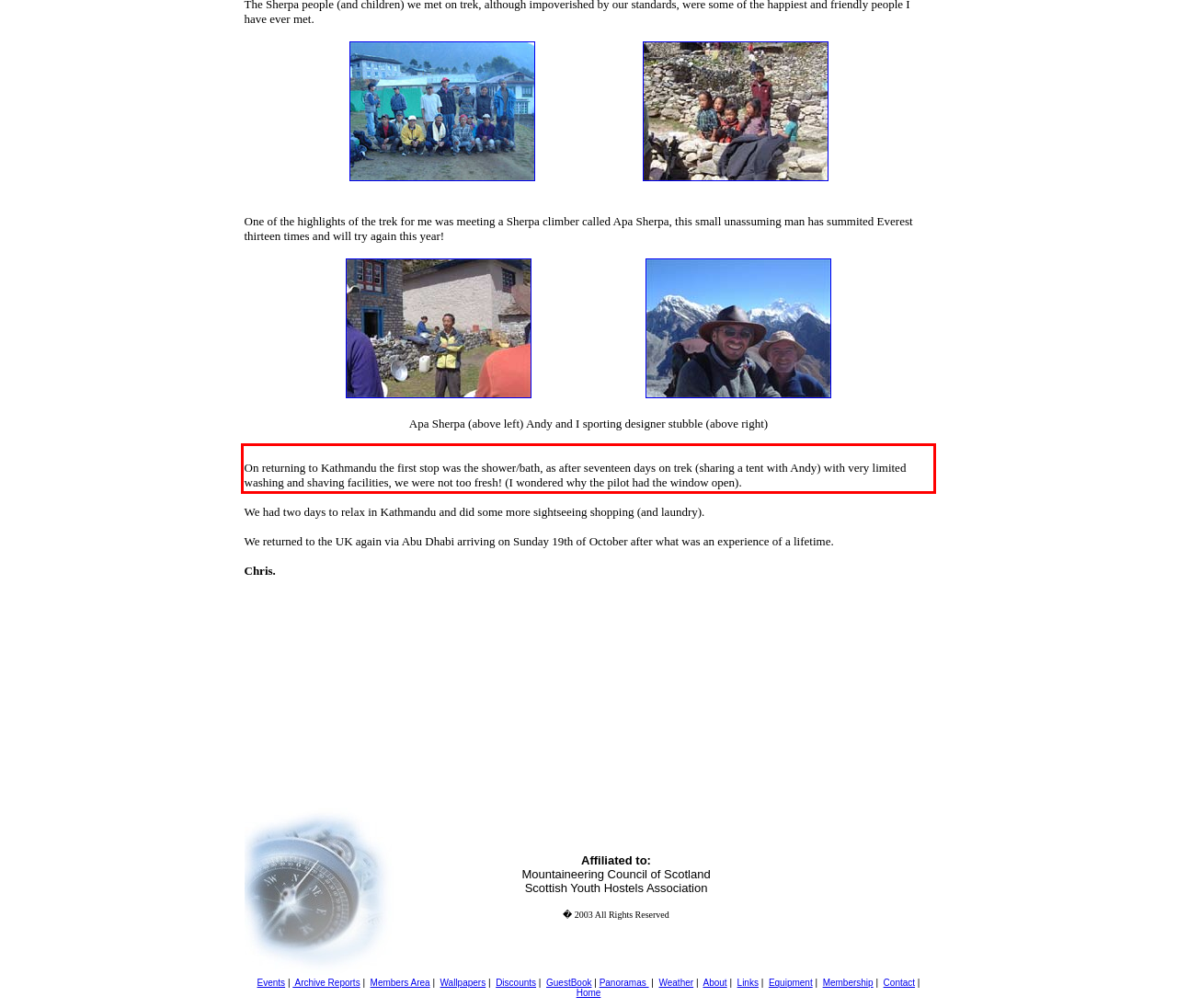Analyze the webpage screenshot and use OCR to recognize the text content in the red bounding box.

On returning to Kathmandu the first stop was the shower/bath, as after seventeen days on trek (sharing a tent with Andy) with very limited washing and shaving facilities, we were not too fresh! (I wondered why the pilot had the window open).